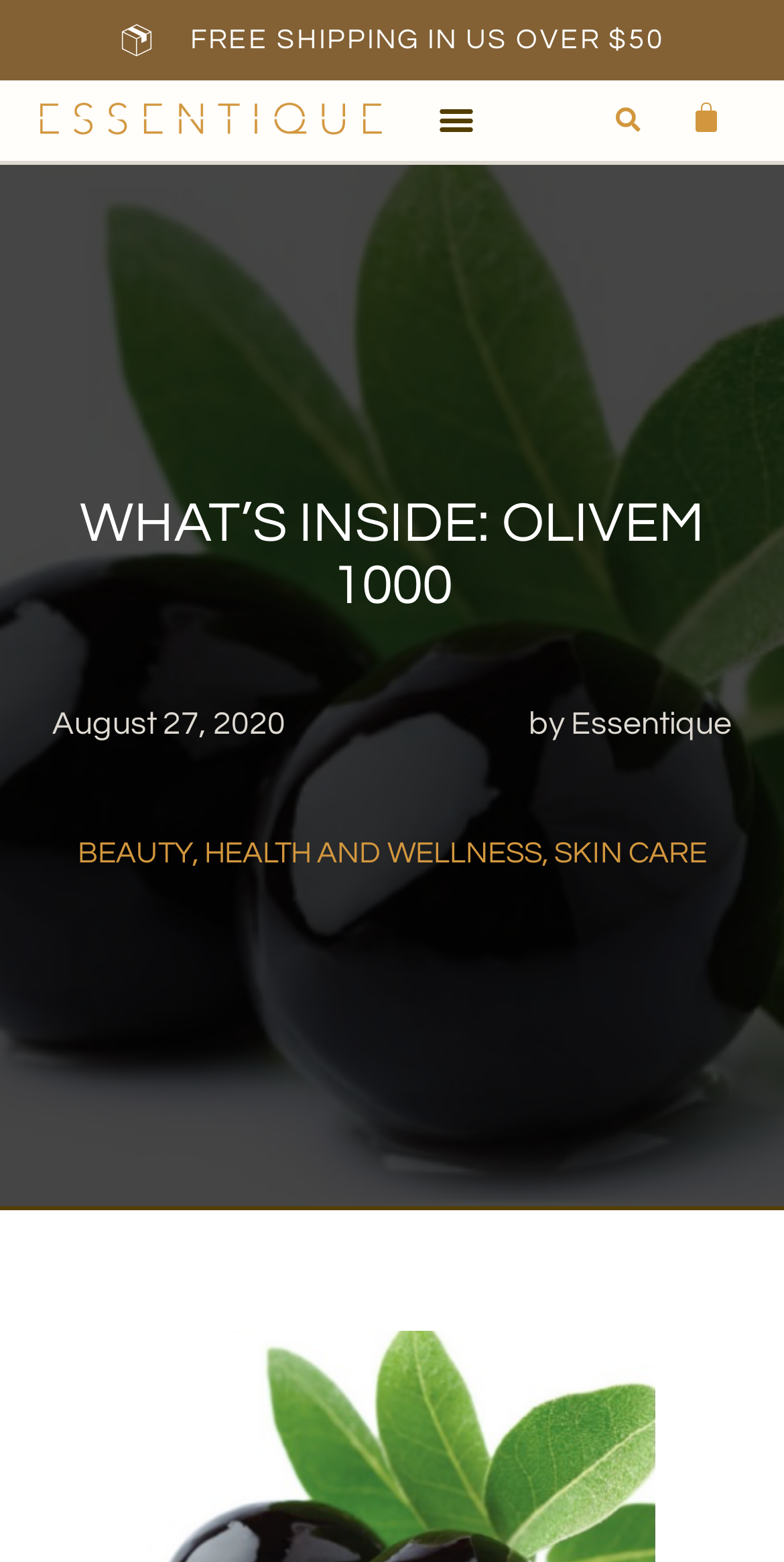Given the webpage screenshot and the description, determine the bounding box coordinates (top-left x, top-left y, bottom-right x, bottom-right y) that define the location of the UI element matching this description: alt="Essentique Logo"

[0.05, 0.062, 0.487, 0.088]